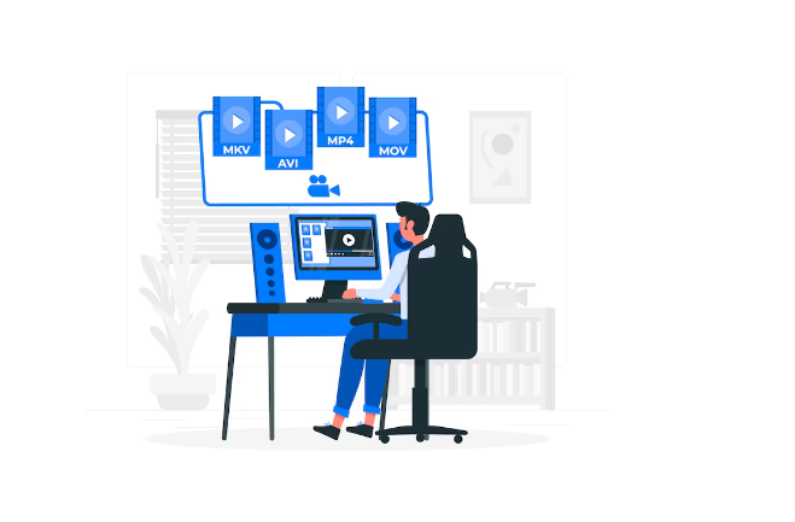Examine the screenshot and answer the question in as much detail as possible: What video file formats are visible on the screen?

Above the screen, a selection of video file formats is visible, including MKV, AVI, MP4, and MOV, represented by their respective icons, indicating the various formats available for editing.